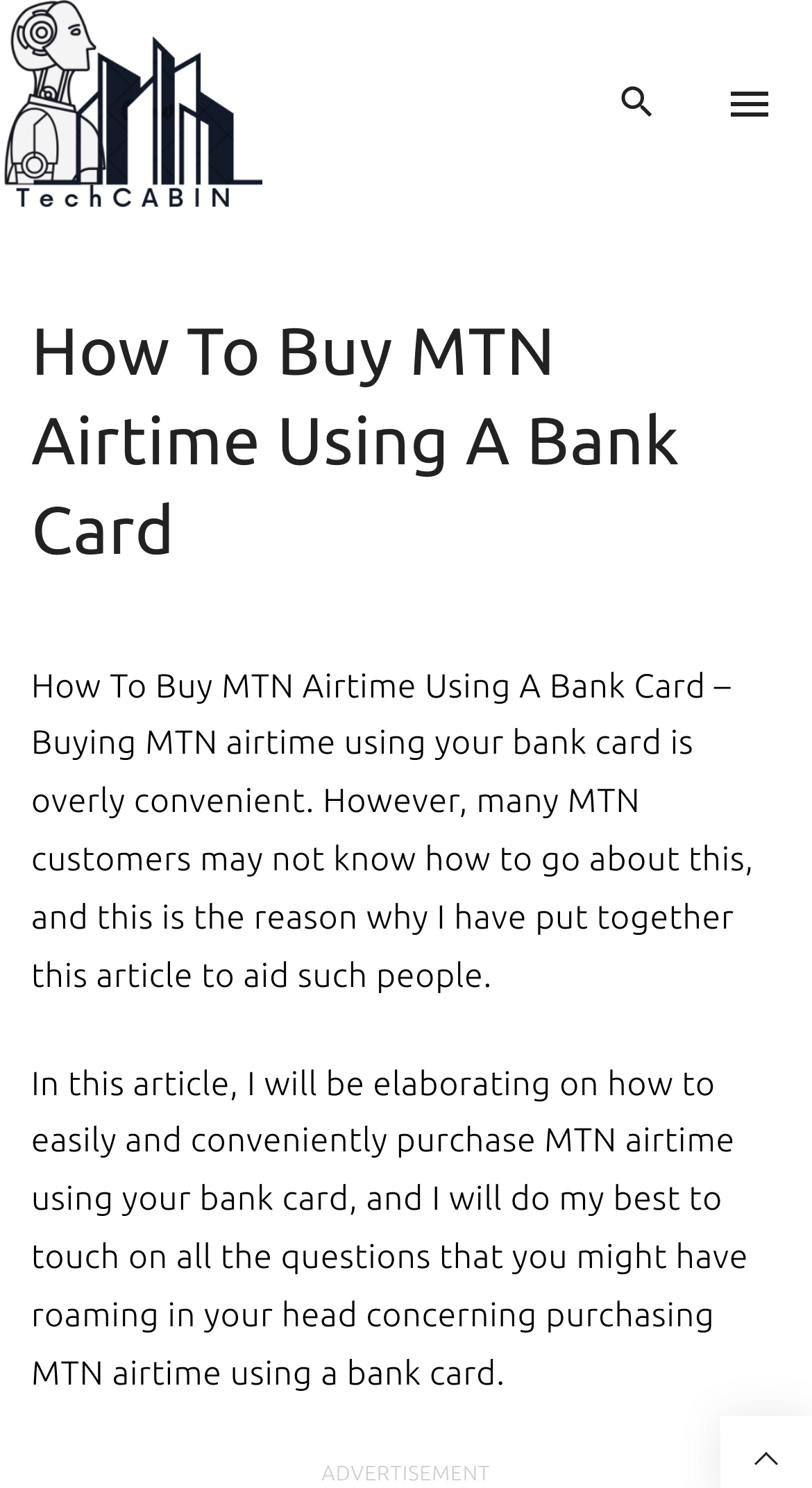Could you identify the text that serves as the heading for this webpage?

How To Buy MTN Airtime Using A Bank Card